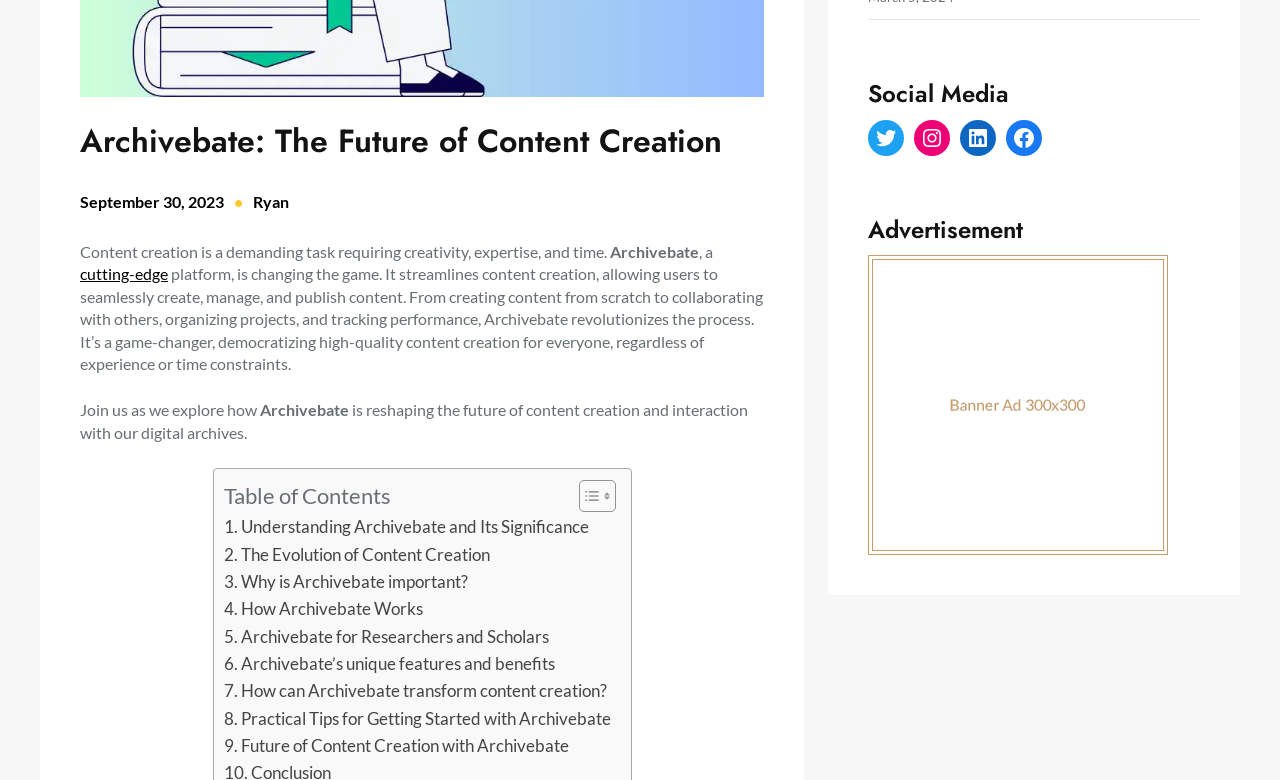Using the description "Ryan", locate and provide the bounding box of the UI element.

[0.198, 0.246, 0.226, 0.271]